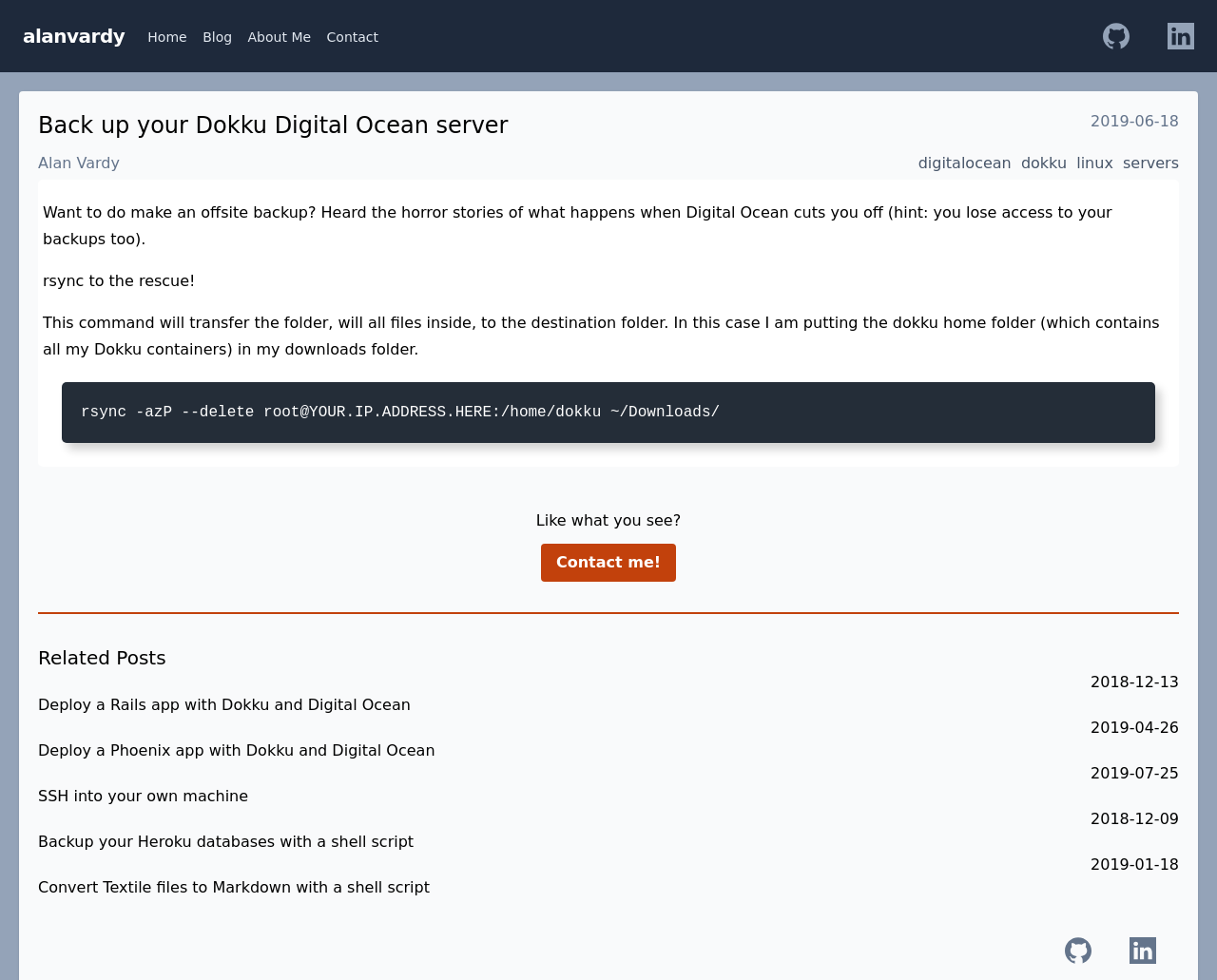Given the description "digitalocean", determine the bounding box of the corresponding UI element.

[0.754, 0.157, 0.831, 0.176]